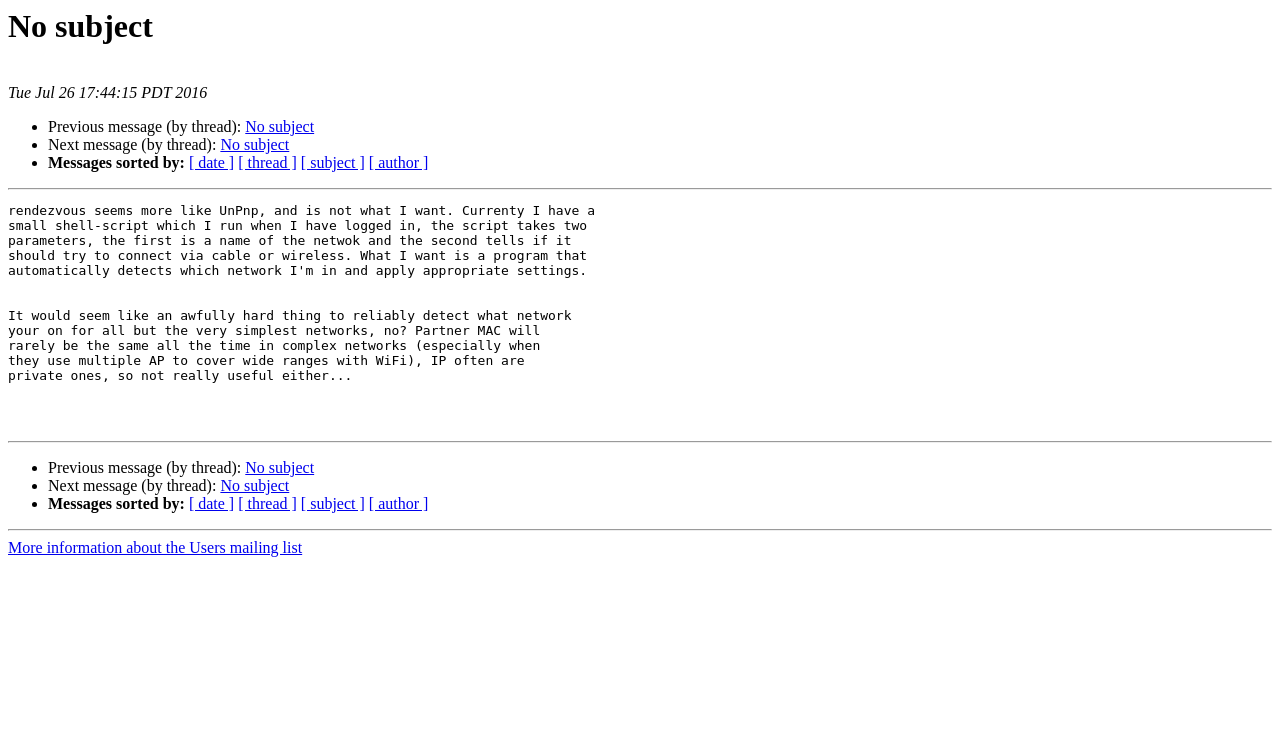Pinpoint the bounding box coordinates of the area that should be clicked to complete the following instruction: "View next message". The coordinates must be given as four float numbers between 0 and 1, i.e., [left, top, right, bottom].

[0.172, 0.612, 0.226, 0.634]